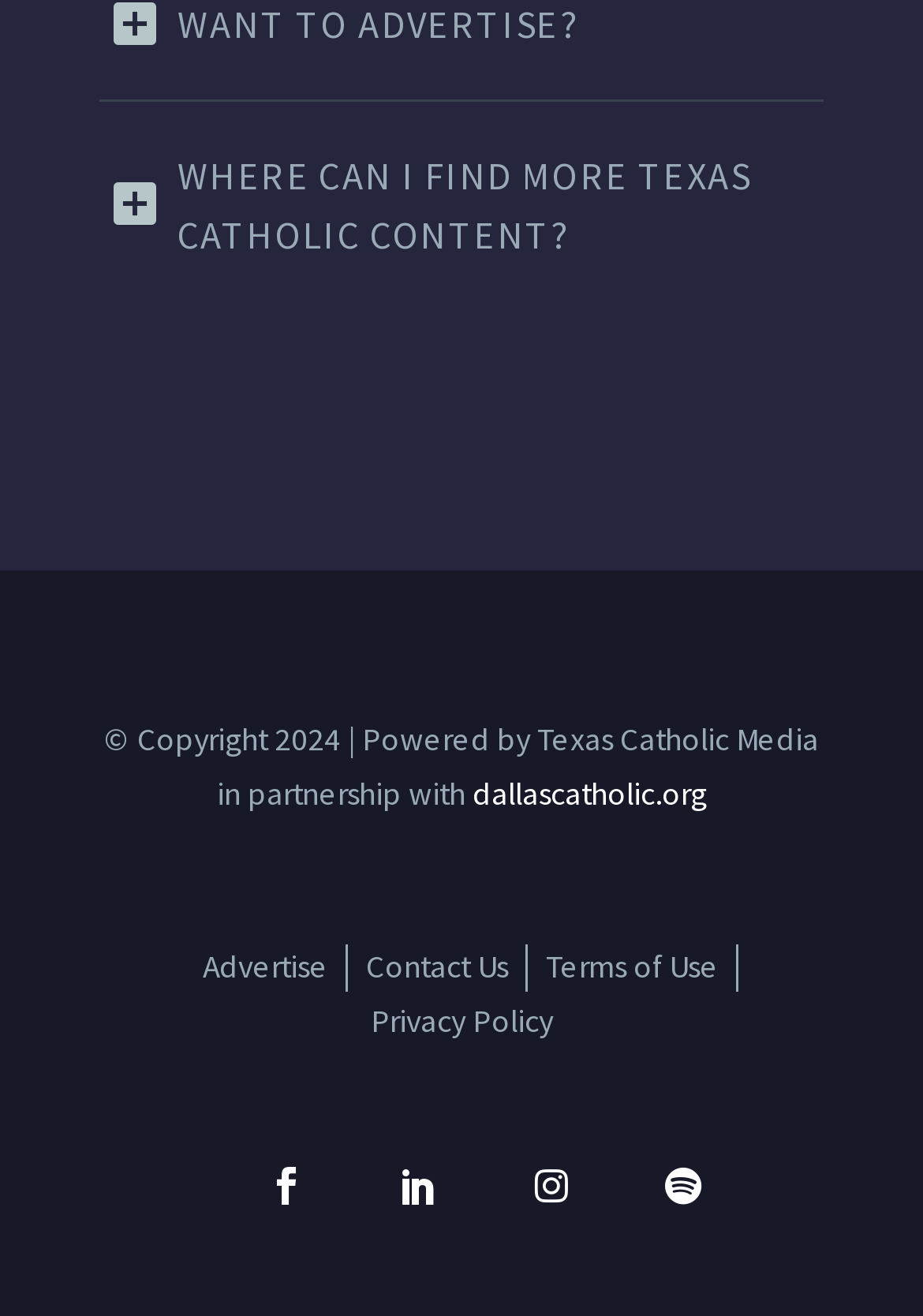Utilize the information from the image to answer the question in detail:
How many links are there at the bottom of the webpage?

There are seven links at the bottom of the webpage, which are 'Advertise', 'Contact Us', 'Terms of Use', 'Privacy Policy', Facebook, LinkedIn, and Instagram.